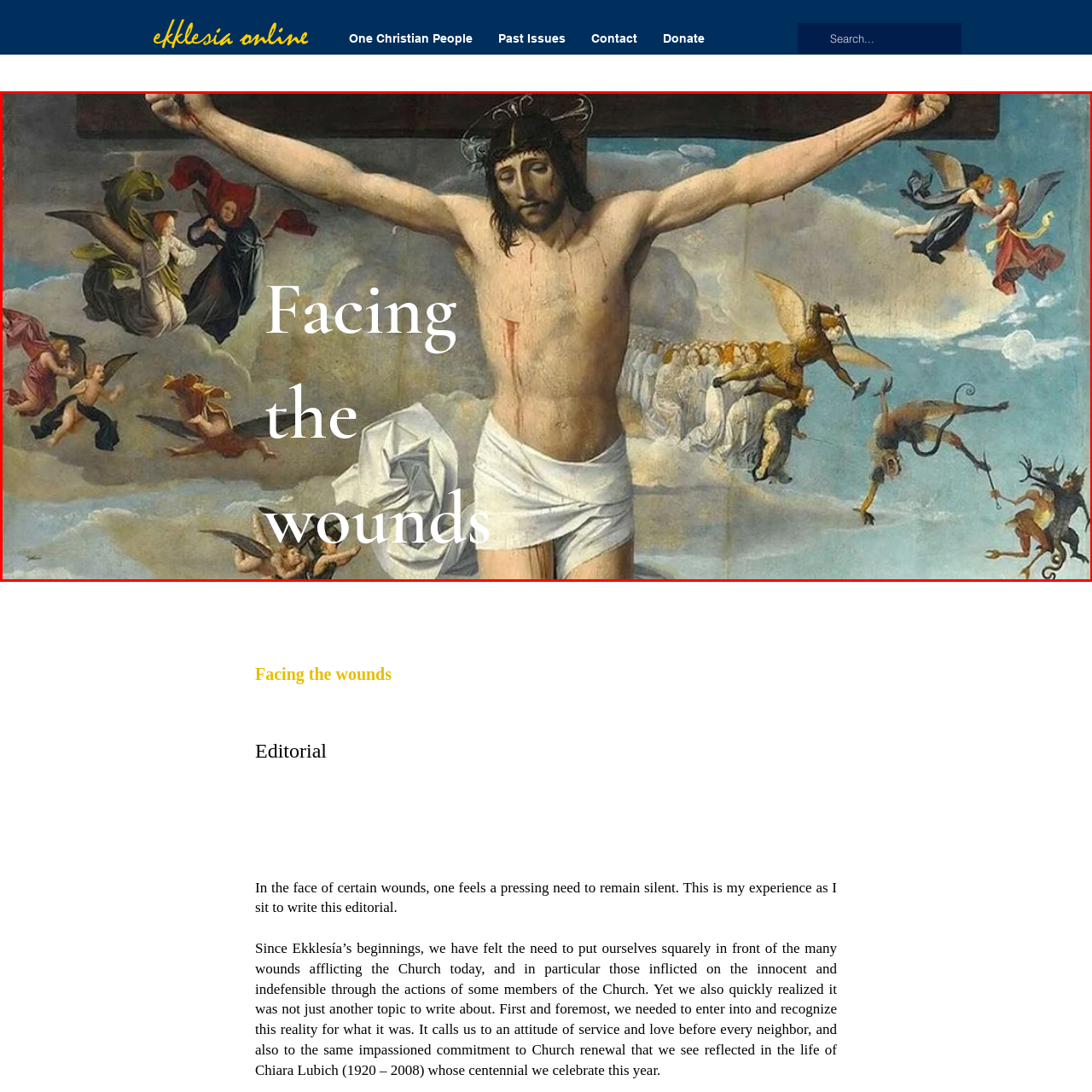Provide an in-depth caption for the picture enclosed by the red frame.

The image, titled "Facing the Wounds," depicts a dramatic religious scene centered on the crucifixion of Jesus Christ, who is shown suspended on the cross. His physical suffering is emphasized by the visible wounds and blood, conveying a powerful emotional weight. Surrounding Him, a multitude of angels and ethereal figures can be seen in the heavenly sky, highlighting themes of divine presence and the juxtaposition of suffering and redemption. The words "Facing the wounds" are prominently displayed, inviting reflection on the pain and grace inherent in the Christian narrative. This visual representation evokes a deep contemplation of faith, sacrifice, and the promises of healing and hope amidst adversity.